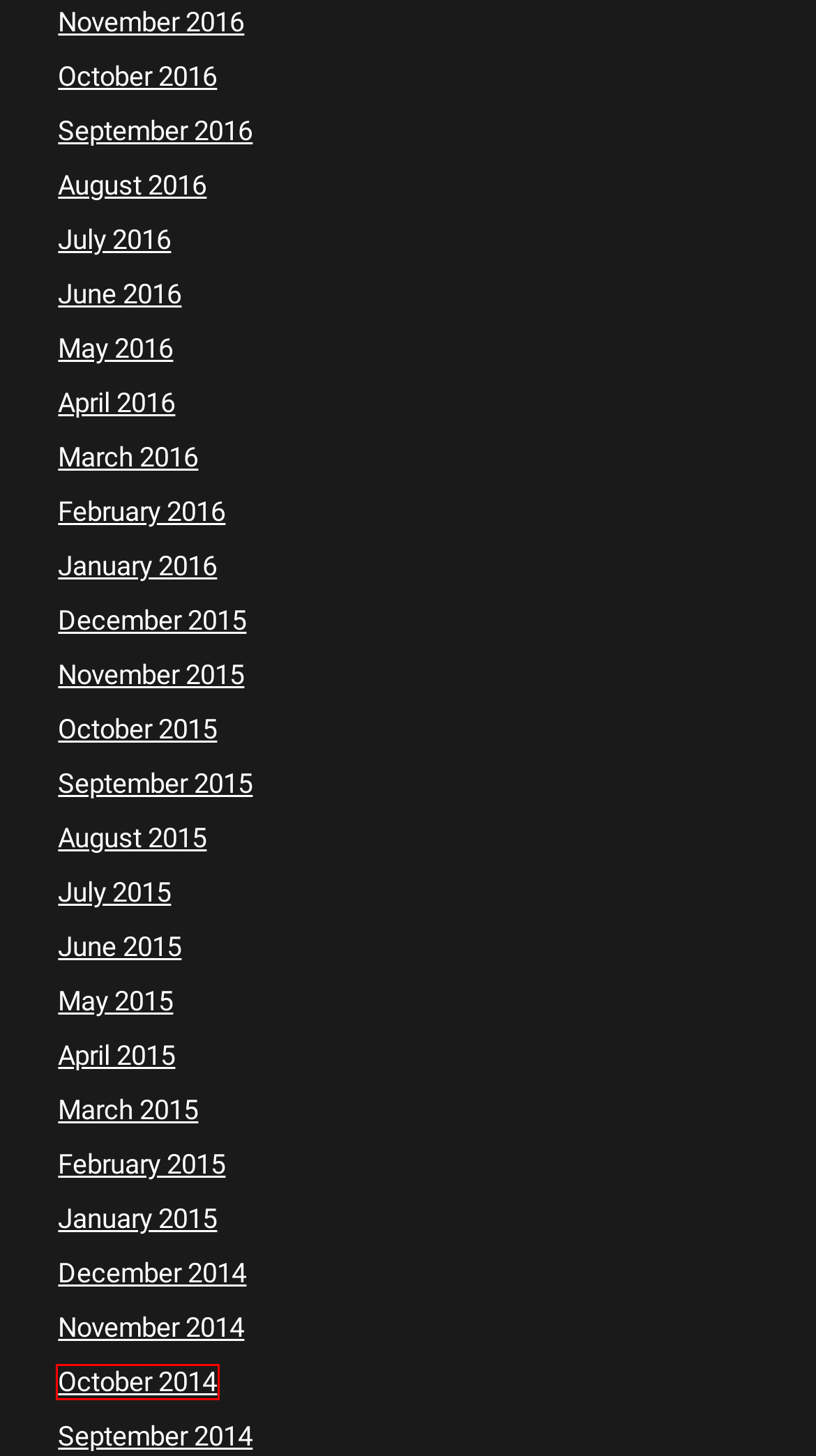You have been given a screenshot of a webpage with a red bounding box around a UI element. Select the most appropriate webpage description for the new webpage that appears after clicking the element within the red bounding box. The choices are:
A. July 2016 – Continental Free Press
B. August 2015 – Continental Free Press
C. December 2015 – Continental Free Press
D. October 2014 – Continental Free Press
E. March 2016 – Continental Free Press
F. September 2014 – Continental Free Press
G. December 2014 – Continental Free Press
H. March 2015 – Continental Free Press

D